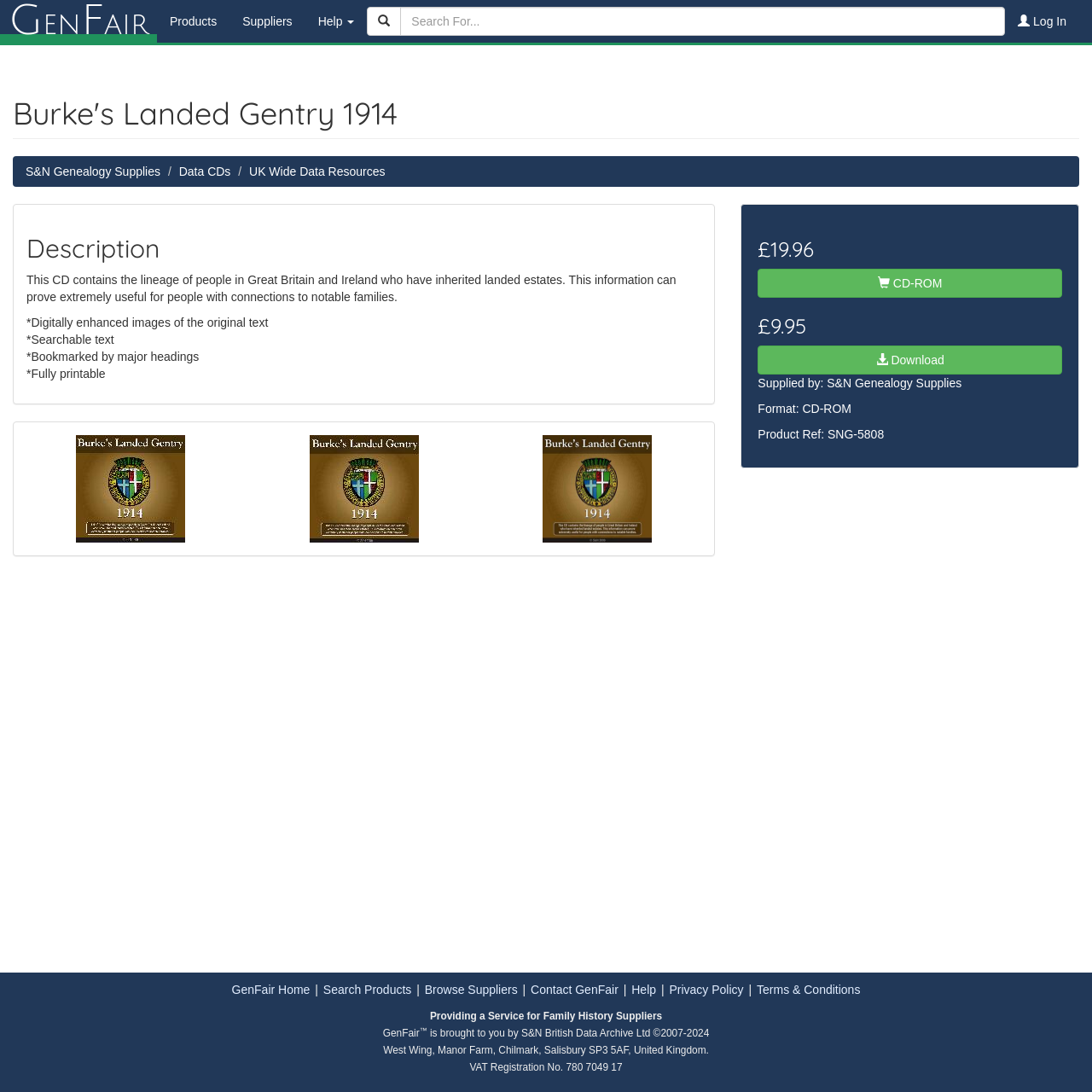What is the format of the product?
Please elaborate on the answer to the question with detailed information.

The format of the product can be found in the static text element at the bottom of the webpage, which reads 'Format: CD-ROM'.